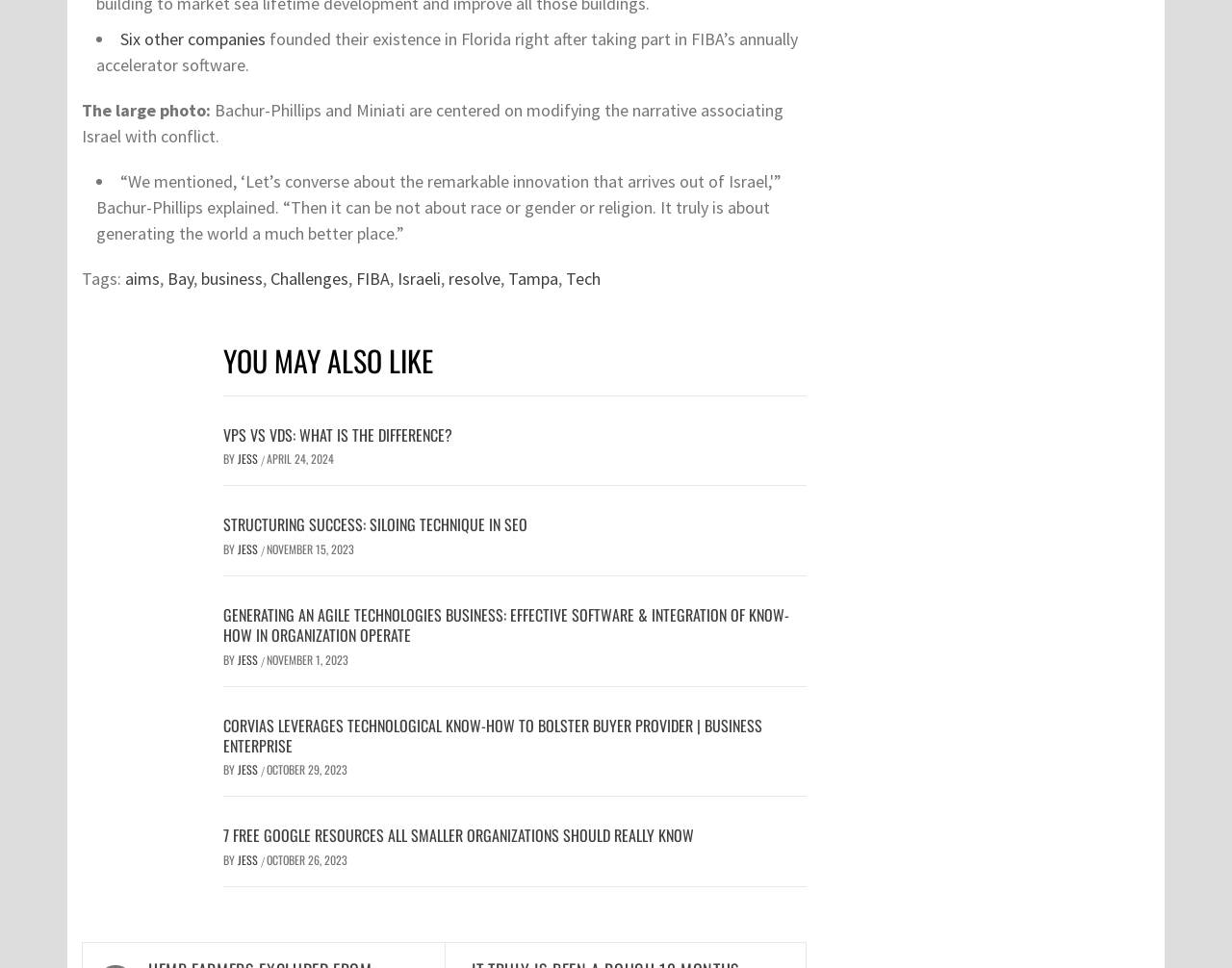Identify the bounding box coordinates of the clickable region necessary to fulfill the following instruction: "Click on 'Six other companies'". The bounding box coordinates should be four float numbers between 0 and 1, i.e., [left, top, right, bottom].

[0.098, 0.028, 0.216, 0.051]